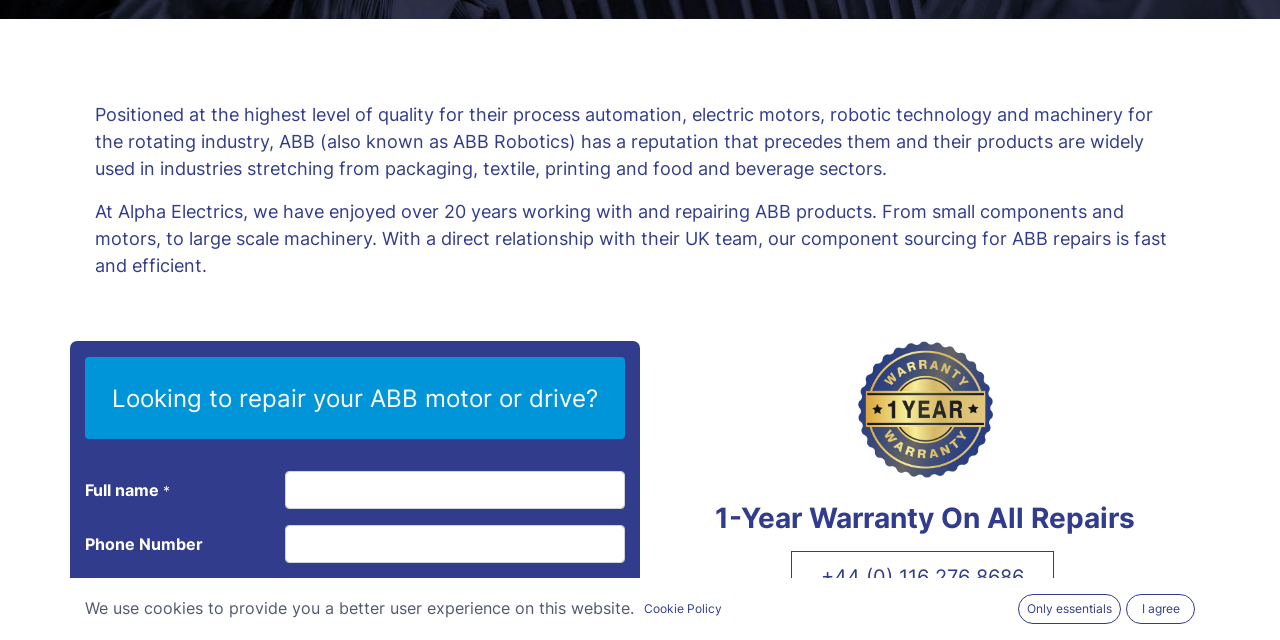Using the description "parent_node: Search for:", locate and provide the bounding box of the UI element.

None